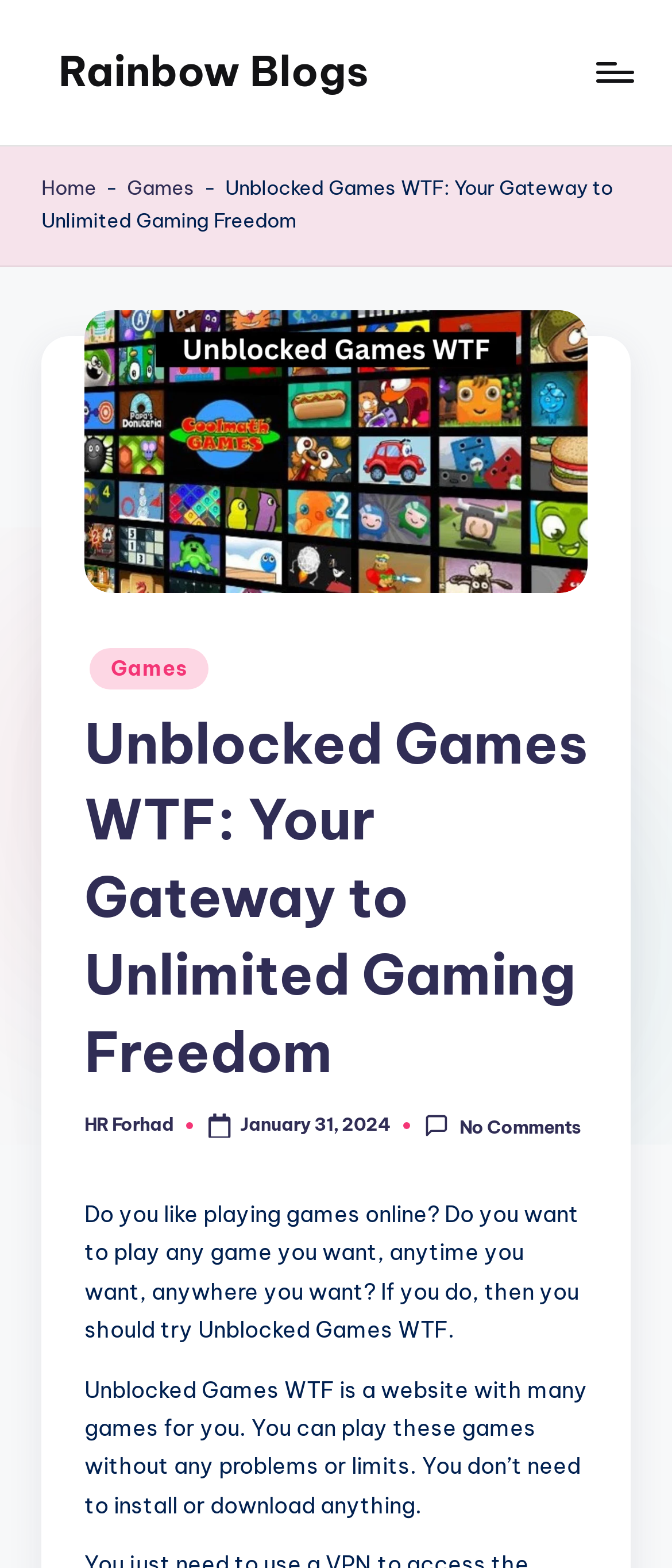Respond to the following query with just one word or a short phrase: 
Who posted the current article?

HR Forhad